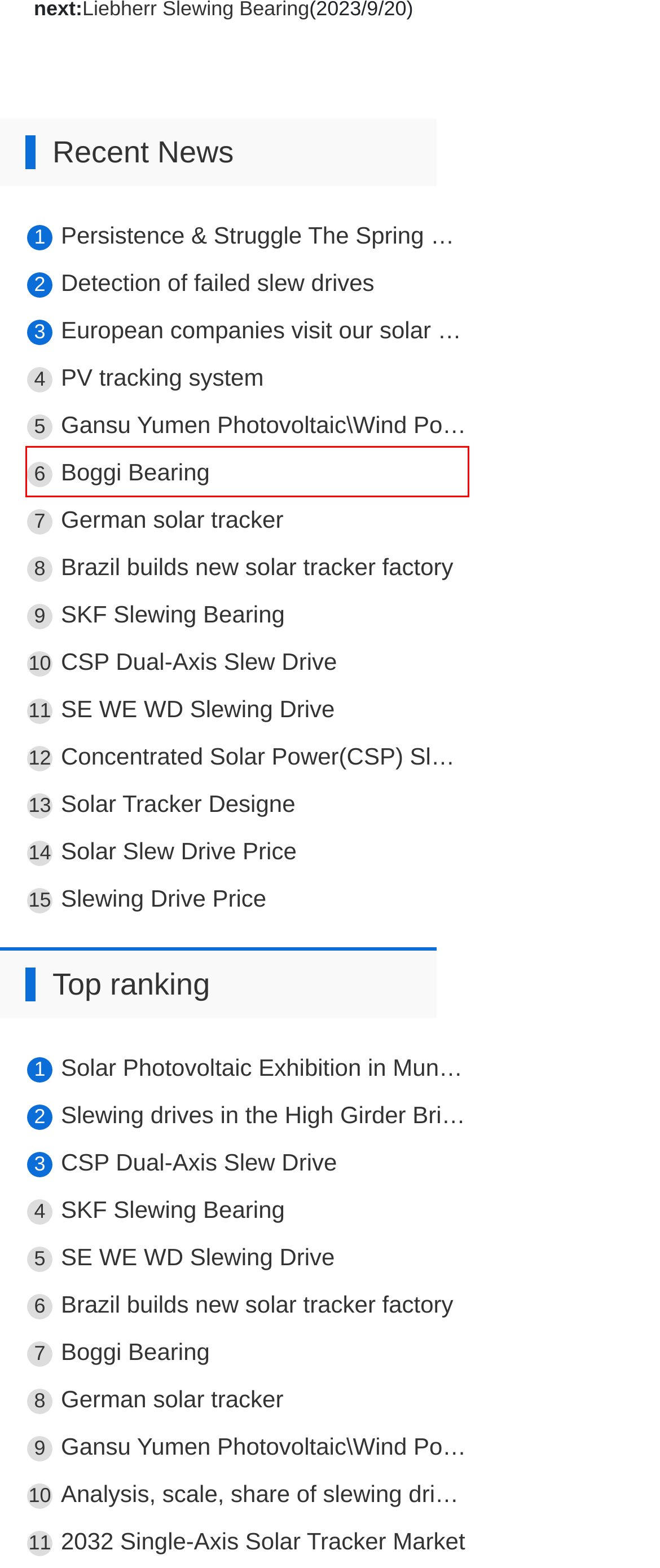Review the screenshot of a webpage that includes a red bounding box. Choose the webpage description that best matches the new webpage displayed after clicking the element within the bounding box. Here are the candidates:
A. Slewing Drive Price | Zenithund New Energy
B. Boggi Bearing | Swing bearing bogie | Zenithund New Energy
C. Concentrated Solar Power(CSP) Slewing Drive | Zenithund New Energy
D. Gansu Yumen Photovoltaic\Wind Power | Zenithund New Energy
E. Solar Slew Drive Price | Zenithund New Energy
F. Solar Photovoltaic Exhibition in Munich, Germany in 2023 | Zenithund New Energy
G. Brazil builds new solar tracker factory | Zenithund New Energy
H. German solar tracker | Zenithund New Energy

B